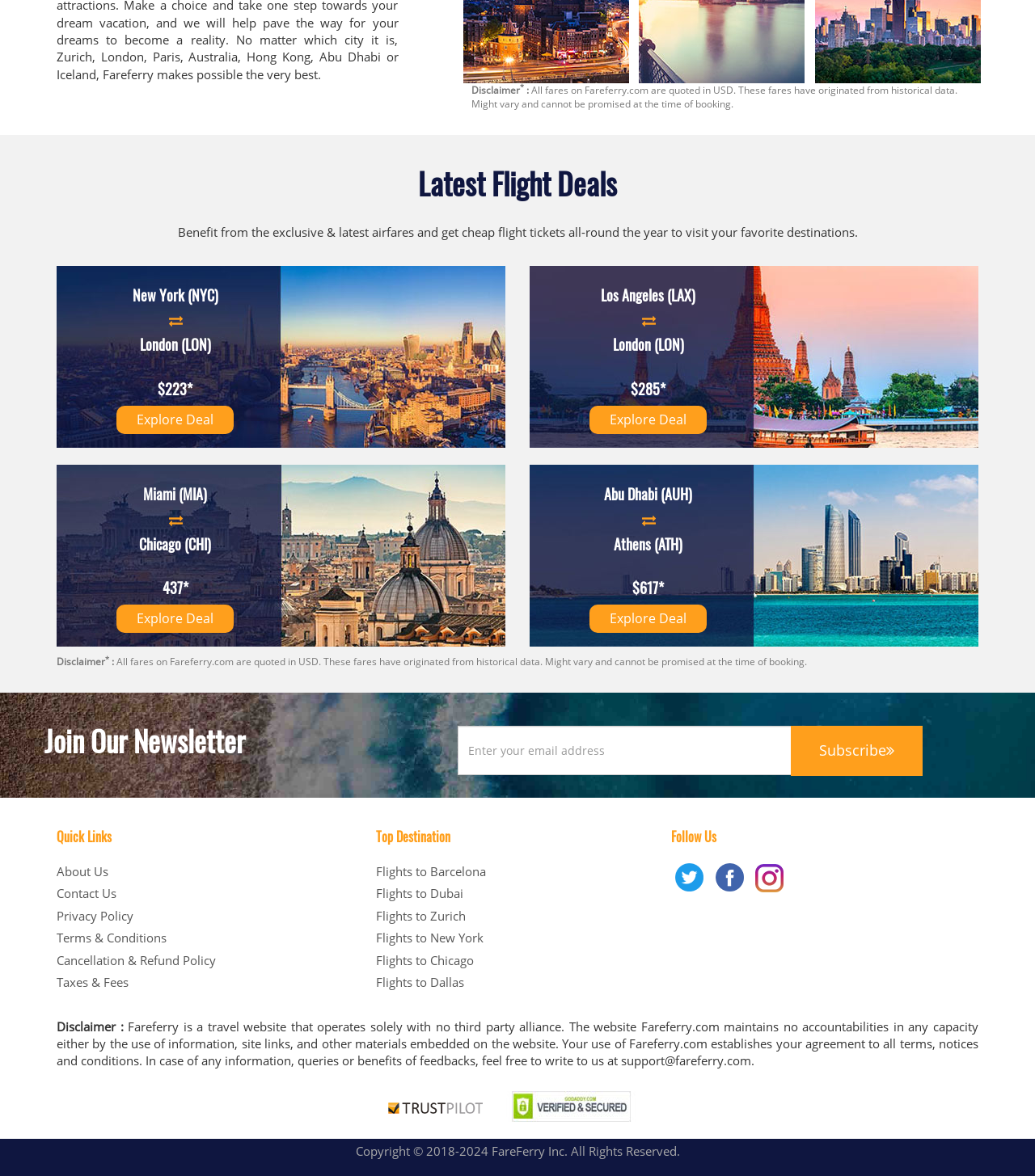Locate the coordinates of the bounding box for the clickable region that fulfills this instruction: "Read the '1 Comment'".

None